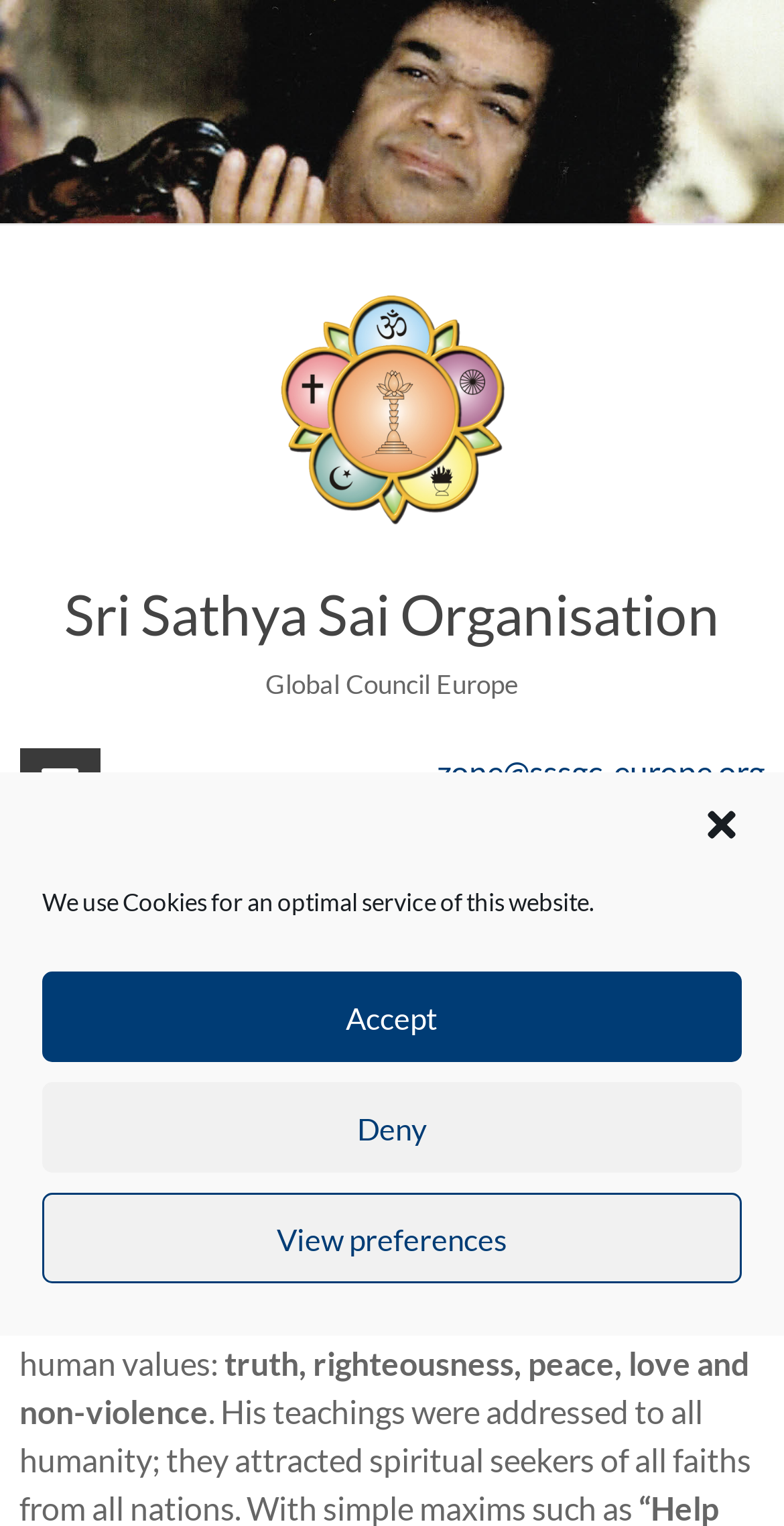What values did Sathya Sai Baba emphasize?
Identify the answer in the screenshot and reply with a single word or phrase.

truth, righteousness, peace, love and non-violence